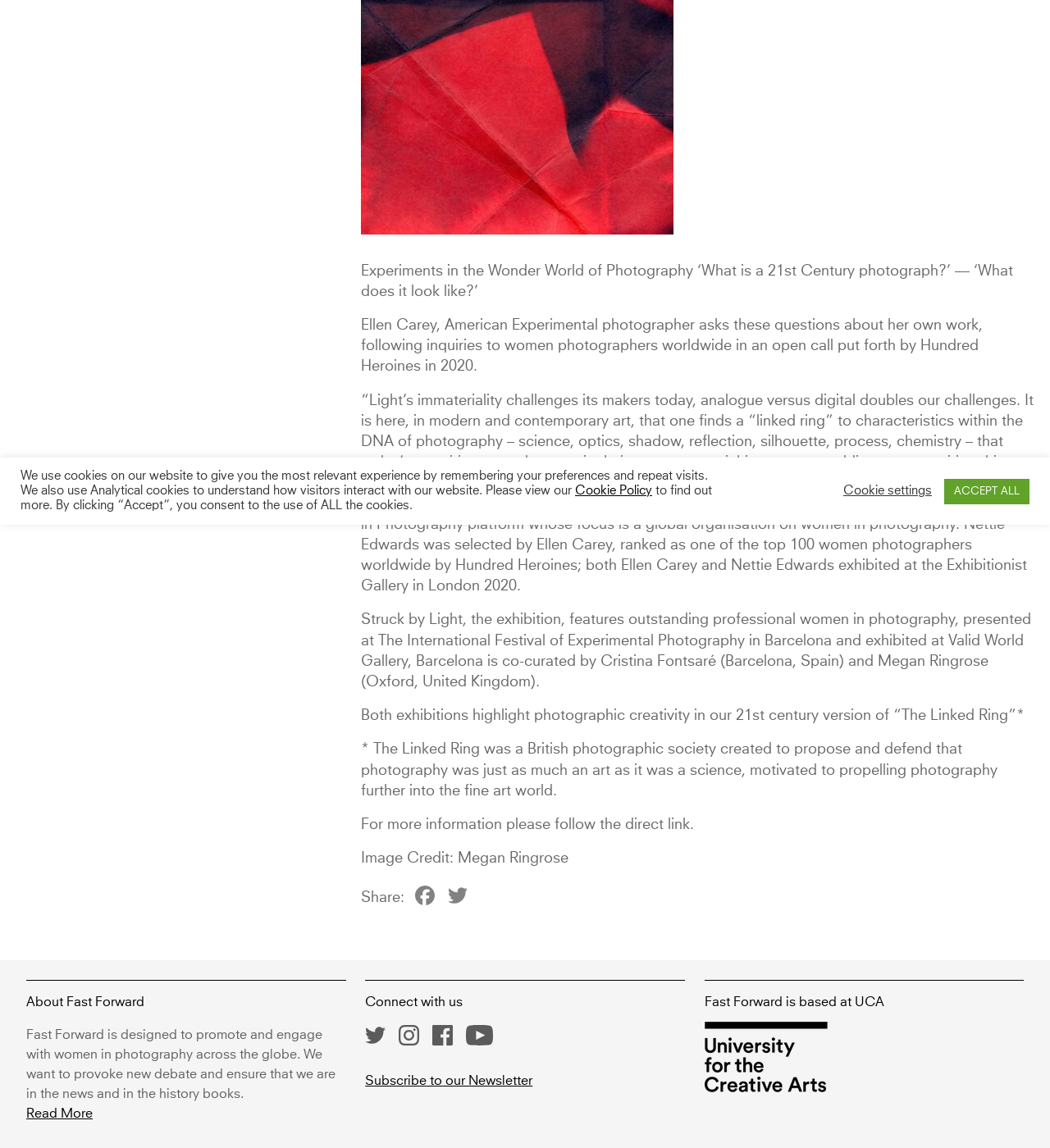Please locate the UI element described by "Twitter" and provide its bounding box coordinates.

[0.42, 0.769, 0.452, 0.797]